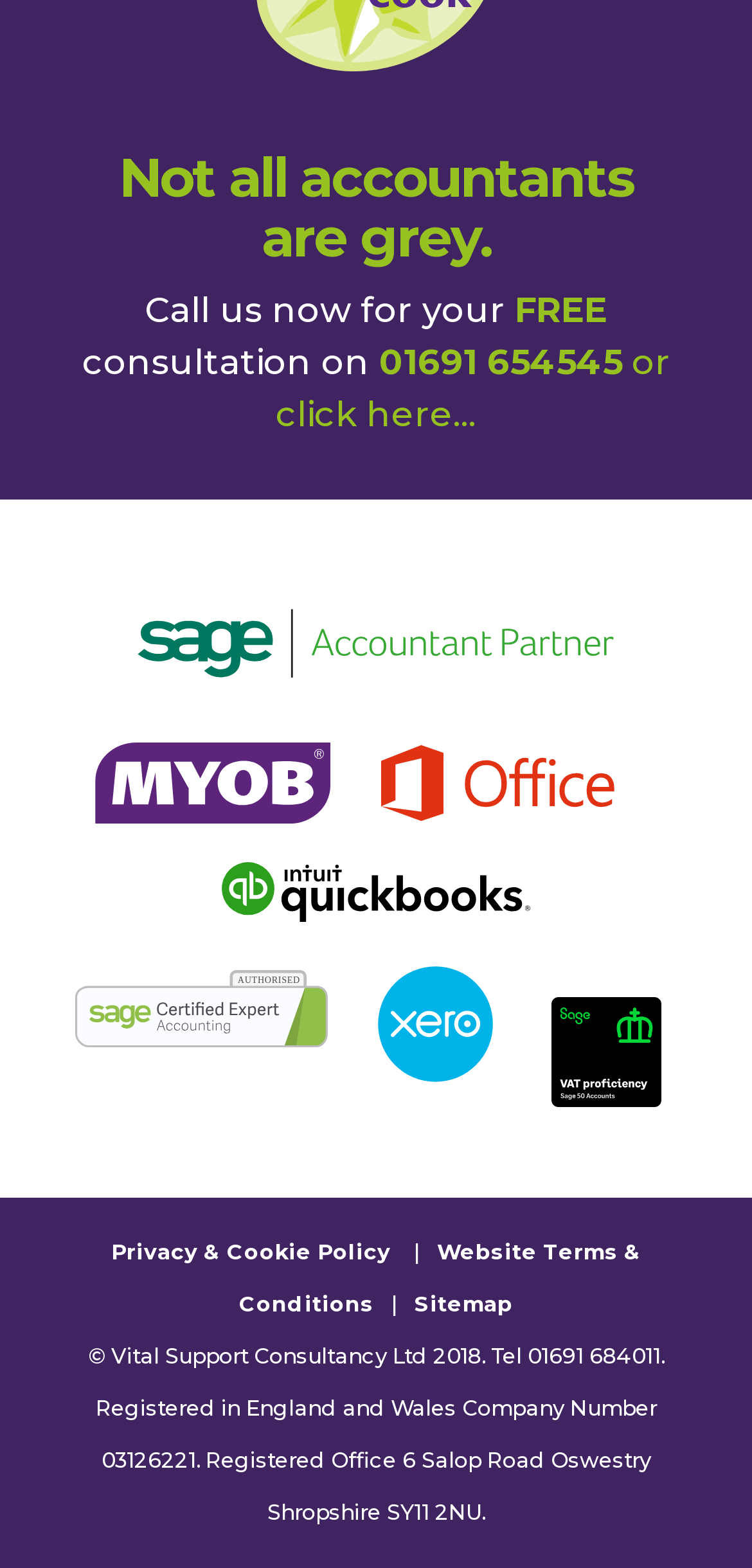What is the link text to access the website terms and conditions?
With the help of the image, please provide a detailed response to the question.

I inspected the link elements on the webpage and found the link text 'Website Terms & Conditions' which likely leads to the terms and conditions page.